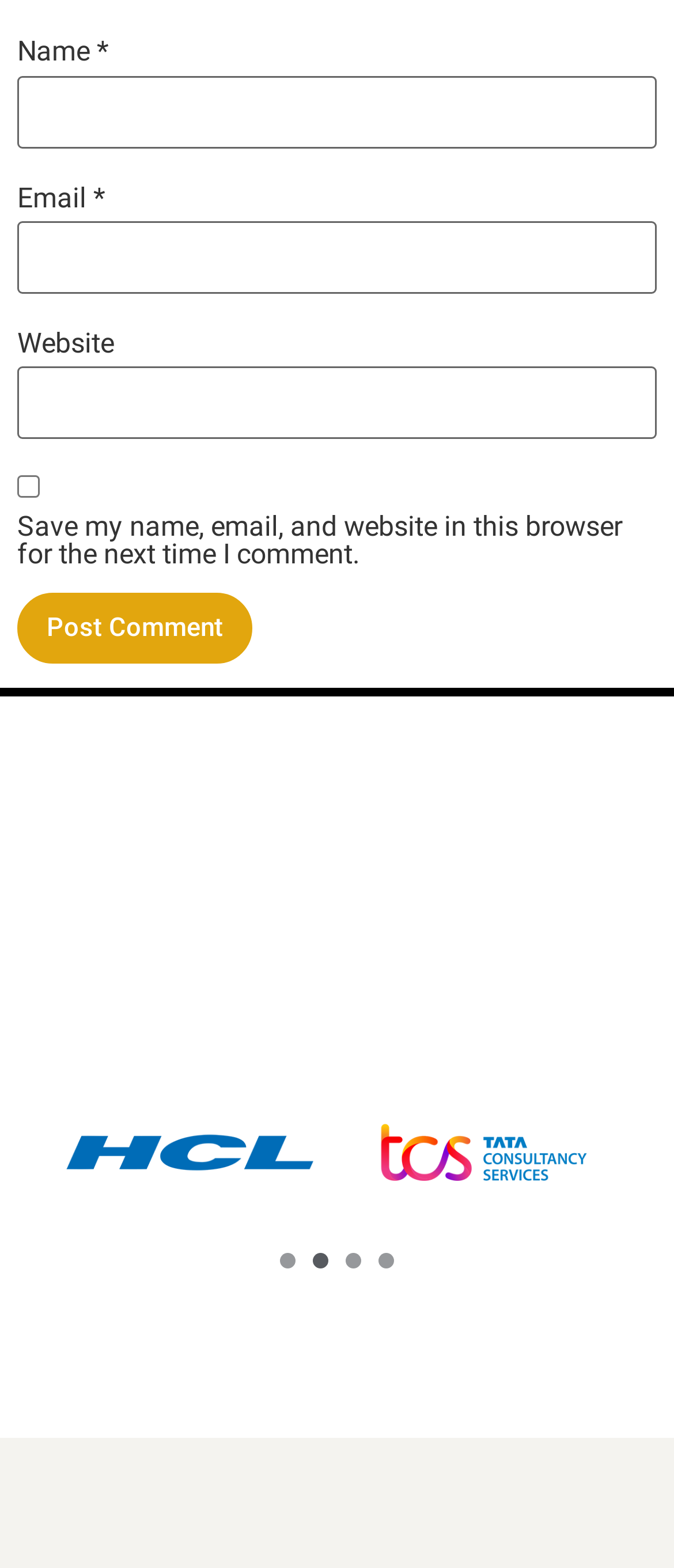Pinpoint the bounding box coordinates for the area that should be clicked to perform the following instruction: "Check the save my information checkbox".

[0.026, 0.303, 0.059, 0.317]